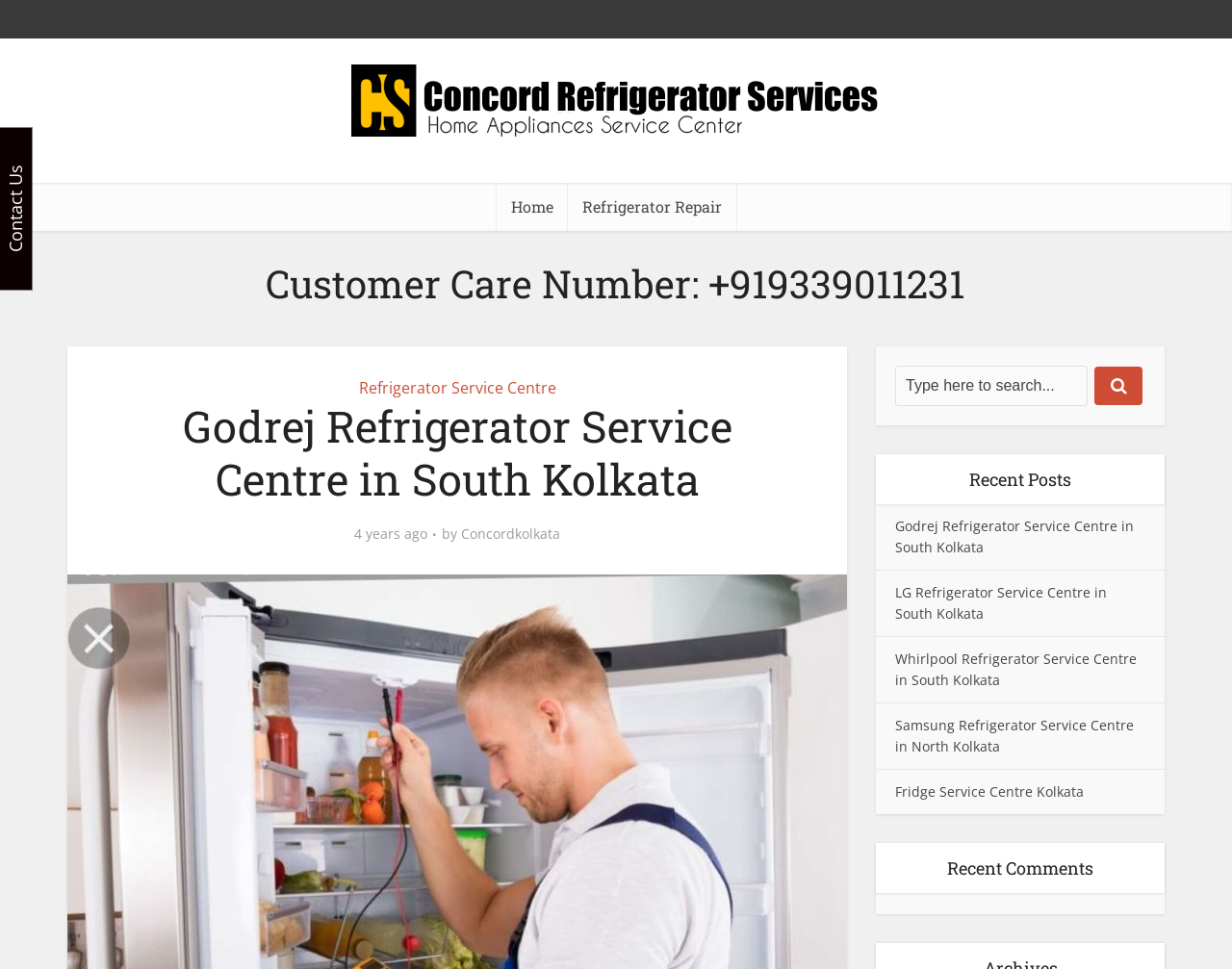Use a single word or phrase to answer the question:
How many links are there under 'Recent Posts'?

5